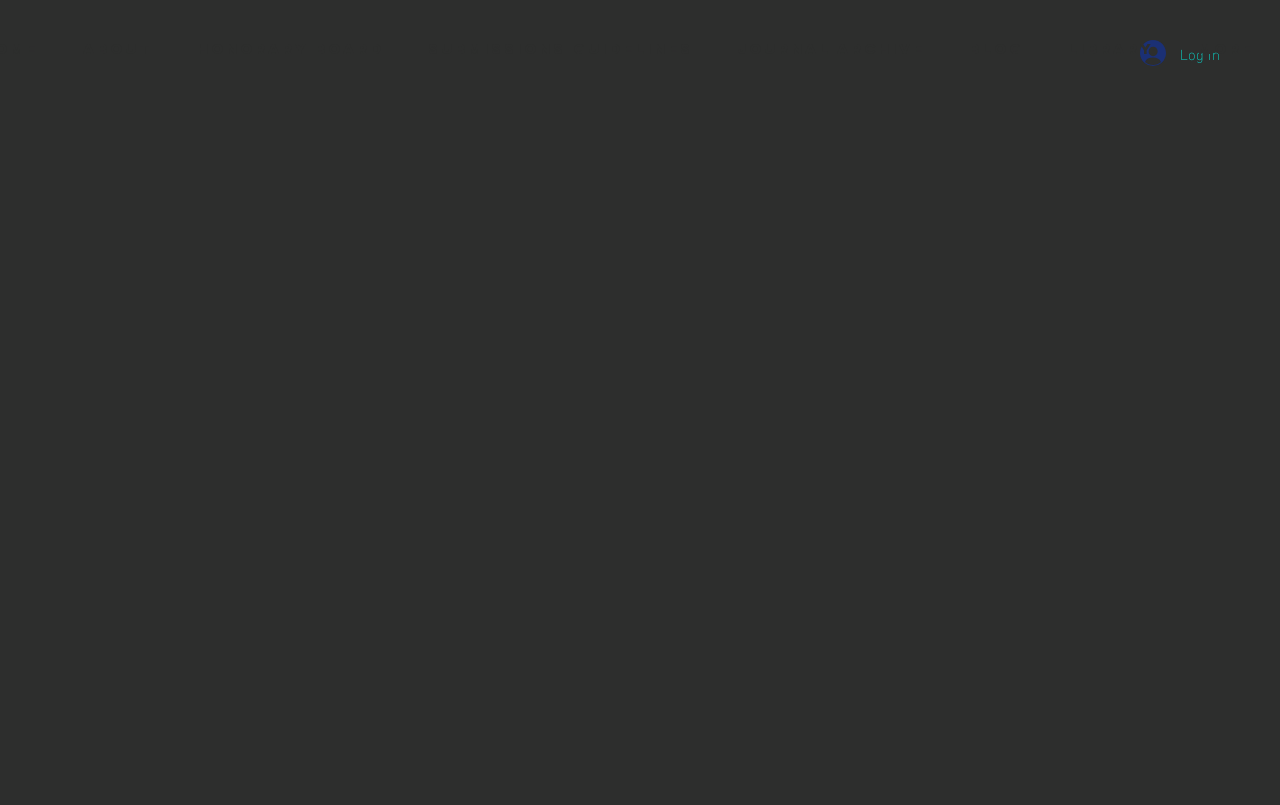Describe every aspect of the webpage comprehensively.

The webpage appears to be a blog or article page focused on Formula 1 racing. At the top, there is a prominent title "REVVING UP THE DEBATE: FINDING THE RIGHT BALANCE FOR FORMULA 1 RACE WEEKENDS AND DRIVER RIGHTS". 

On the top right corner, there is a "Log In" button accompanied by a small image. Below the title, there is a navigation menu with several links, including "About", "Honorary Board", "Submissions Guidelines", "Journal Archive", "Blog", and "LIBRARY". These links are positioned horizontally, with "About" on the left and "LIBRARY" on the right. The "More" option is located at the far right end of the navigation menu.